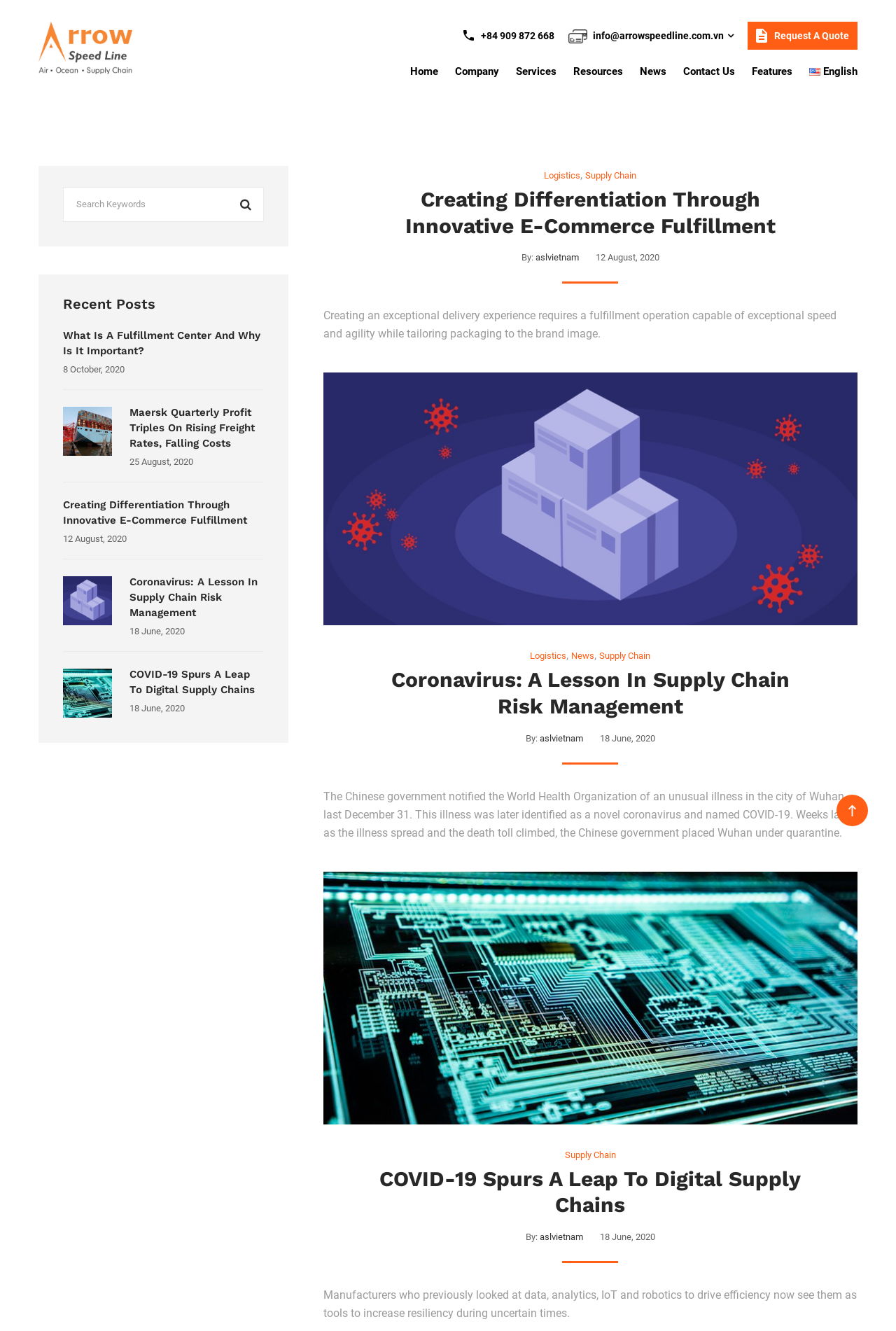What is the topic of the first article on this webpage?
Identify the answer in the screenshot and reply with a single word or phrase.

E-Commerce Fulfillment